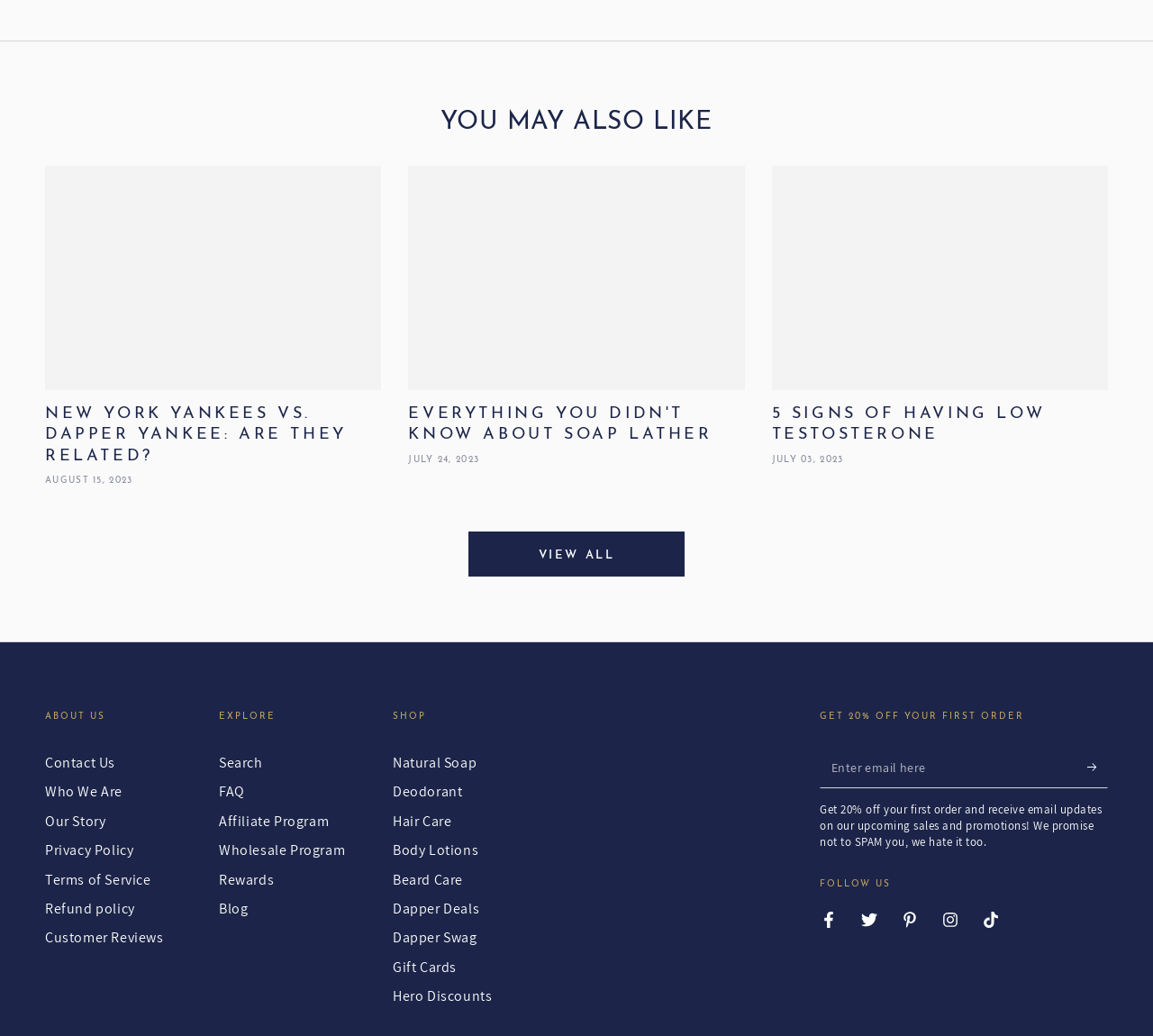Please locate the bounding box coordinates of the element's region that needs to be clicked to follow the instruction: "Get 20% off your first order by subscribing". The bounding box coordinates should be provided as four float numbers between 0 and 1, i.e., [left, top, right, bottom].

[0.943, 0.722, 0.961, 0.76]